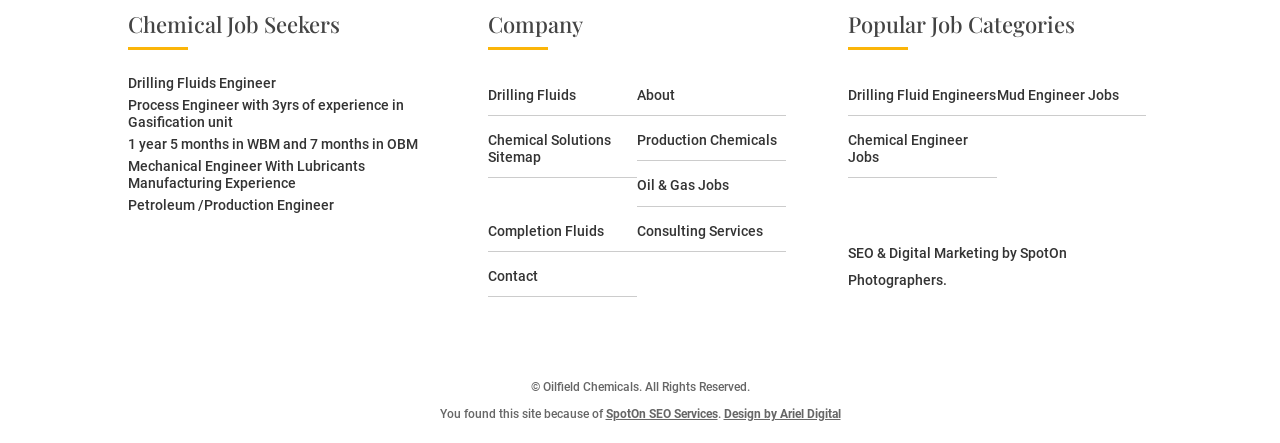Determine the bounding box coordinates for the clickable element to execute this instruction: "Learn more about Chemical Solutions". Provide the coordinates as four float numbers between 0 and 1, i.e., [left, top, right, bottom].

[0.381, 0.196, 0.45, 0.232]